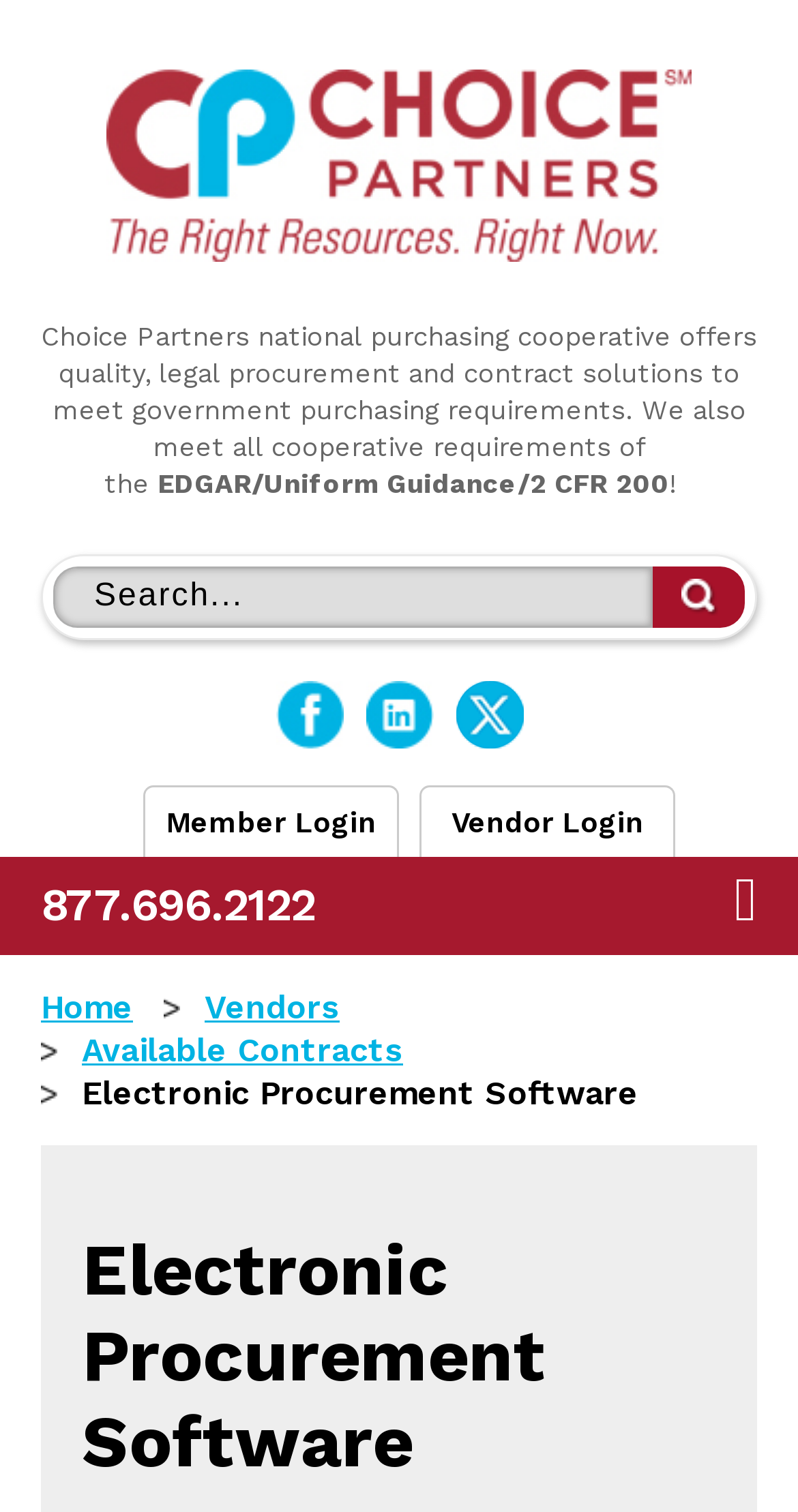What is the purpose of the textbox?
Provide a detailed and extensive answer to the question.

The textbox is located next to the 'Search' button, and its placeholder text is 'query2', indicating that it is used for searching purposes.